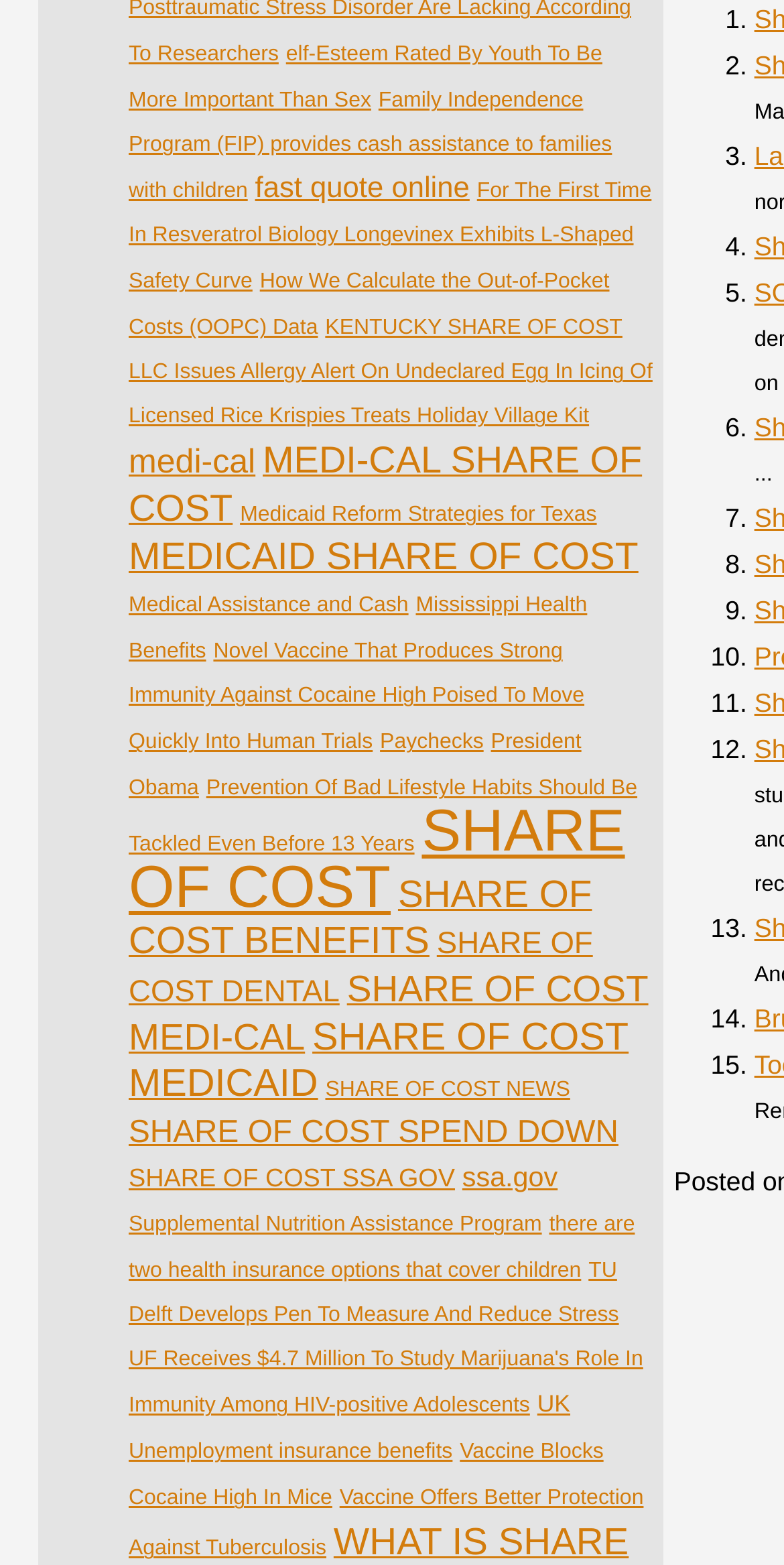Identify the bounding box coordinates for the region to click in order to carry out this instruction: "View 'SHARE OF COST' information". Provide the coordinates using four float numbers between 0 and 1, formatted as [left, top, right, bottom].

[0.164, 0.511, 0.797, 0.589]